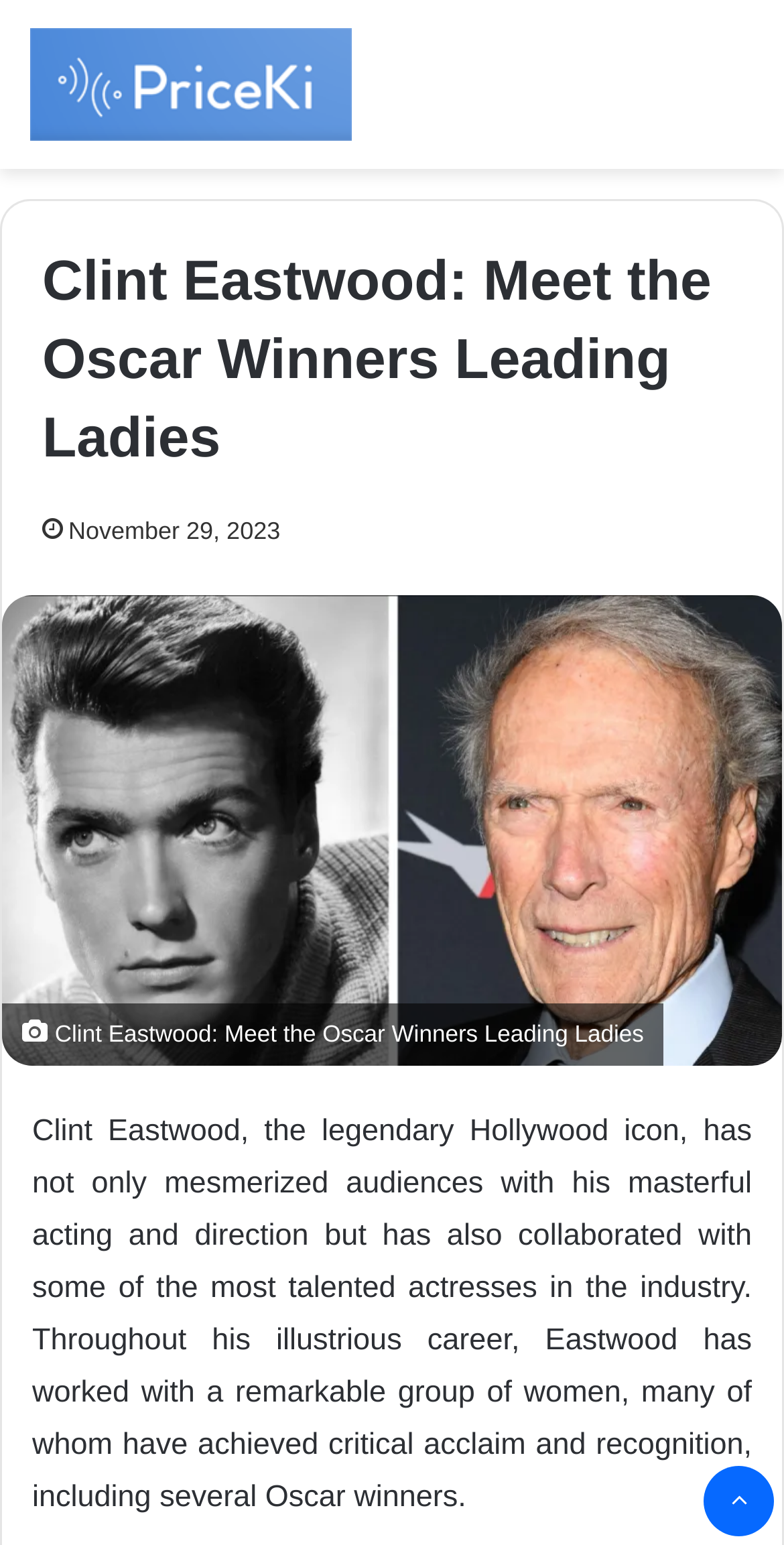What is the purpose of the 'Back to top' button?
Please provide a detailed answer to the question.

The 'Back to top' button is located at the bottom of the page and has an icon ''. Its purpose is to allow the user to quickly navigate back to the top of the page.